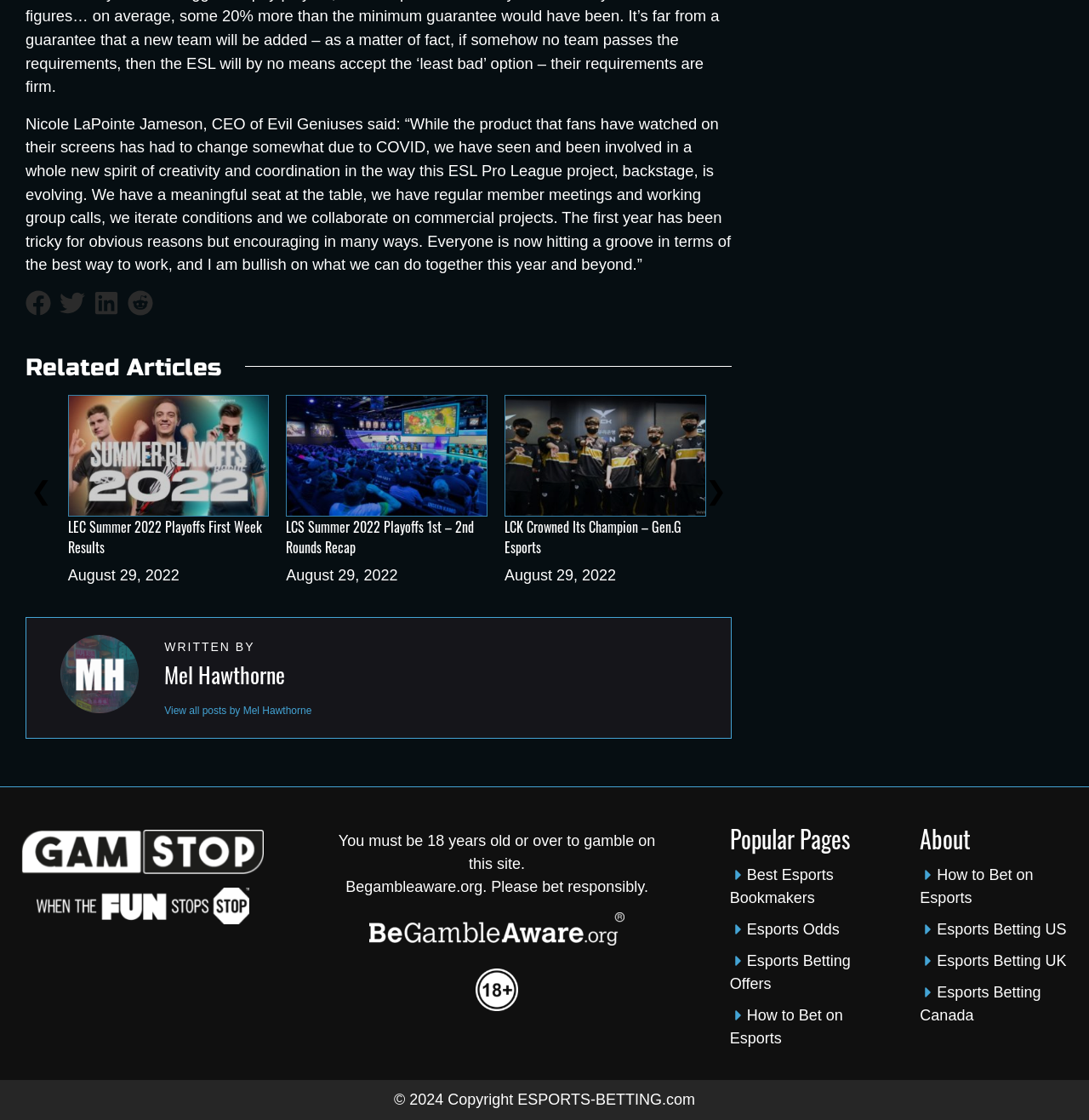Who is the author of the articles on this webpage?
Provide a detailed answer to the question using information from the image.

The author of the articles on this webpage is Mel Hawthorne, as indicated by the 'WRITTEN BY' label and the link to 'View all posts by Mel Hawthorne'.